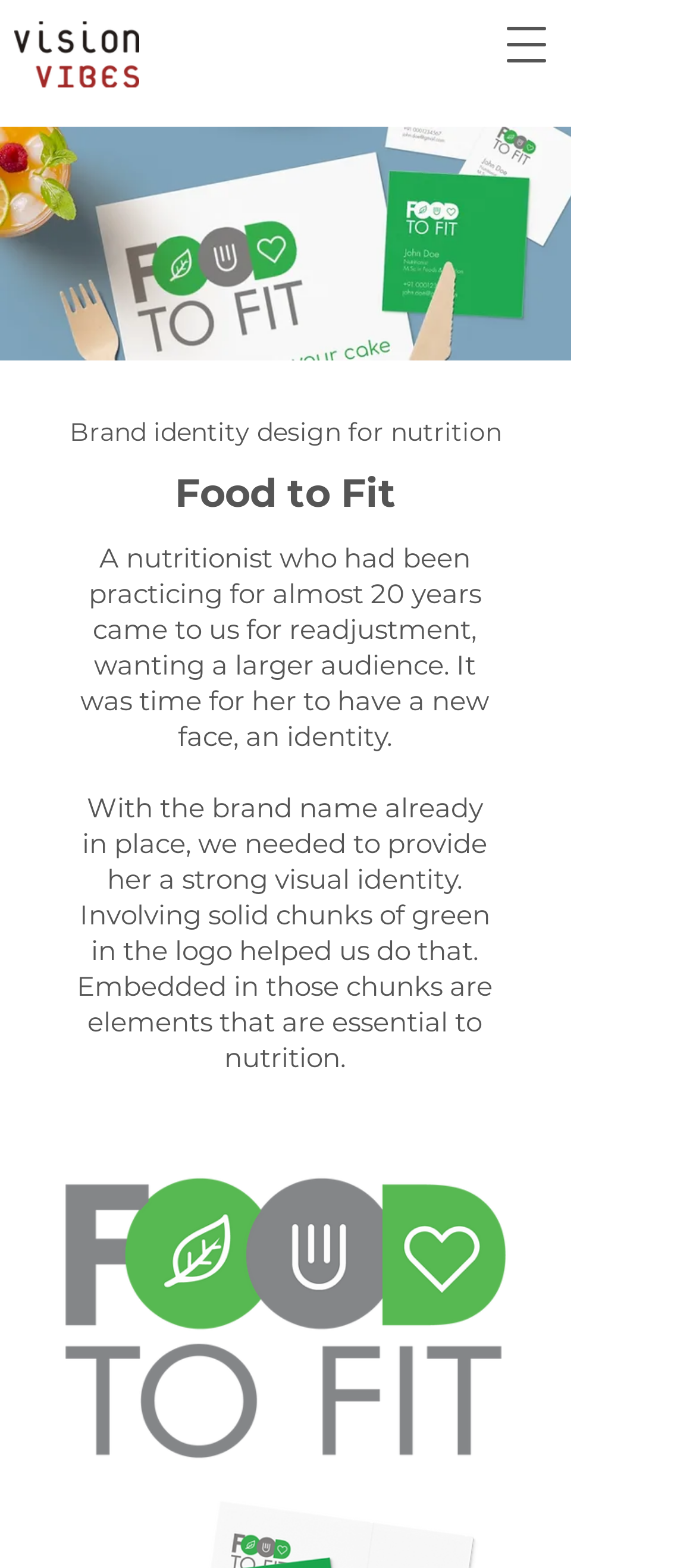Analyze the image and answer the question with as much detail as possible: 
What is the name of the nutritionist's brand?

I found the answer by looking at the StaticText element with the text 'Food to Fit' which is located below the heading 'Brand identity design for nutrition'.